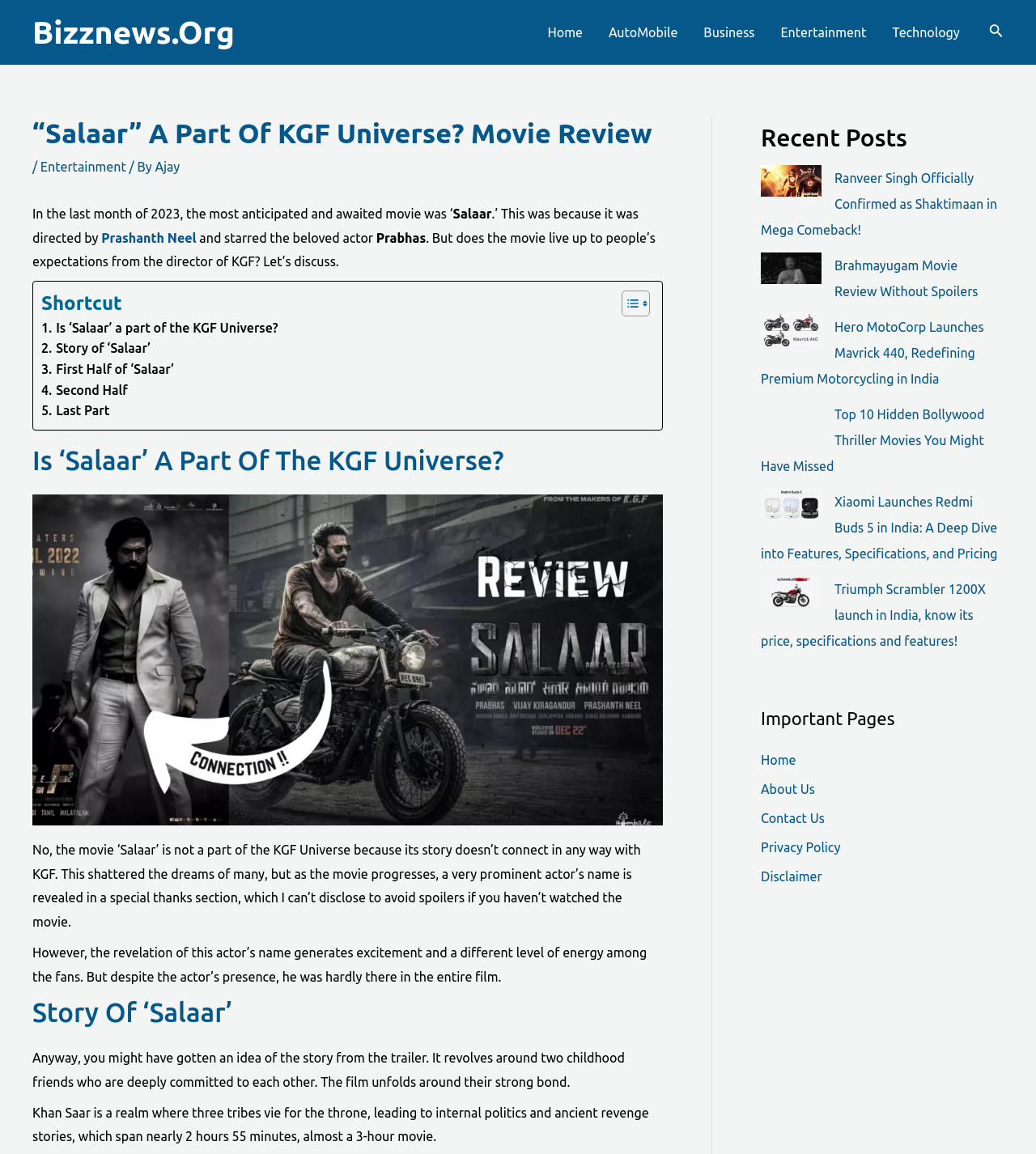Please provide a comprehensive response to the question below by analyzing the image: 
Is the movie Salaar part of the KGF Universe?

The answer can be found in the section with the heading 'Is ‘Salaar’ A Part Of The KGF Universe?' The text explicitly states that the movie is not part of the KGF Universe.